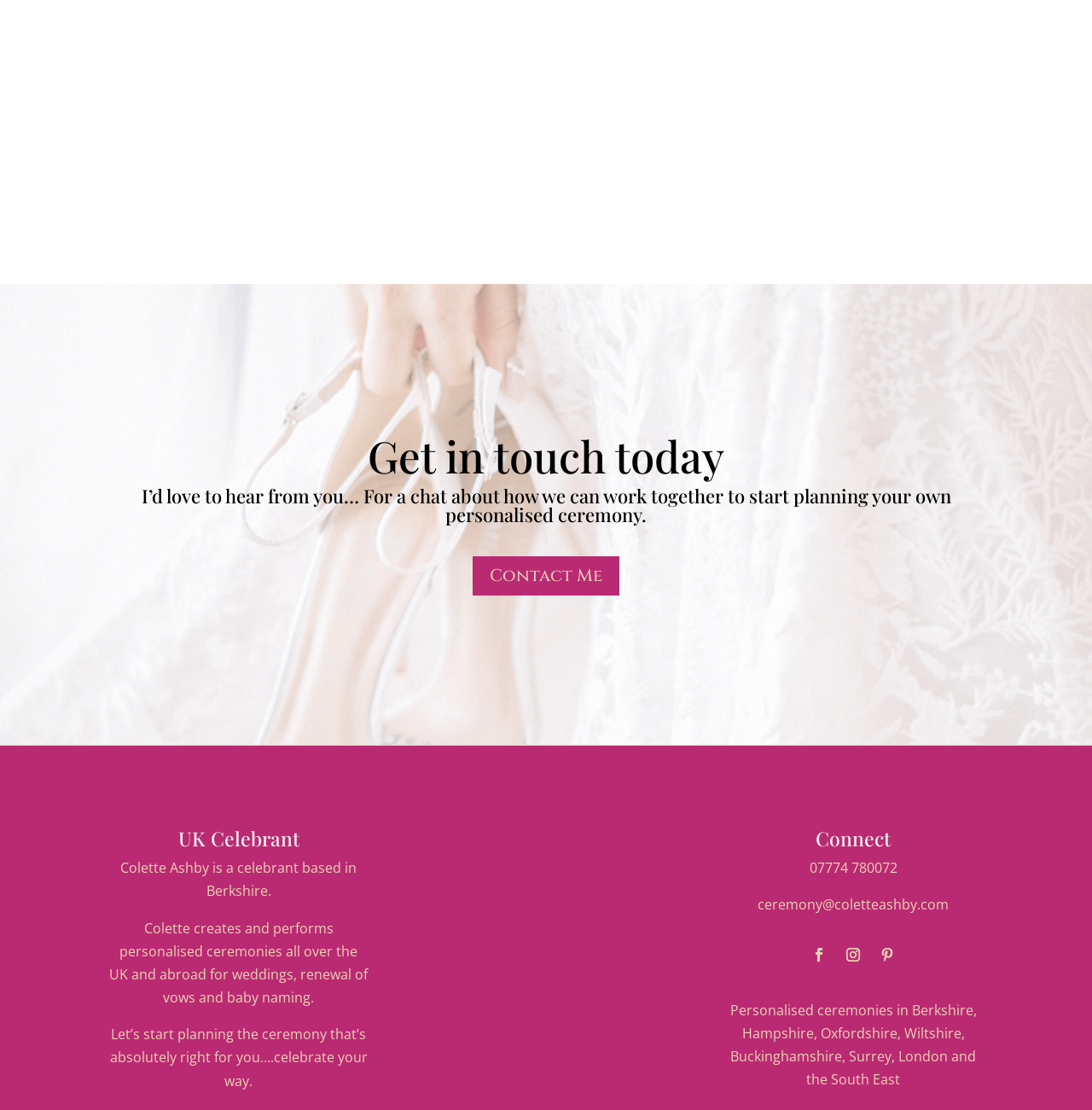Respond to the question below with a concise word or phrase:
How can you contact Colette Ashby?

Phone or email